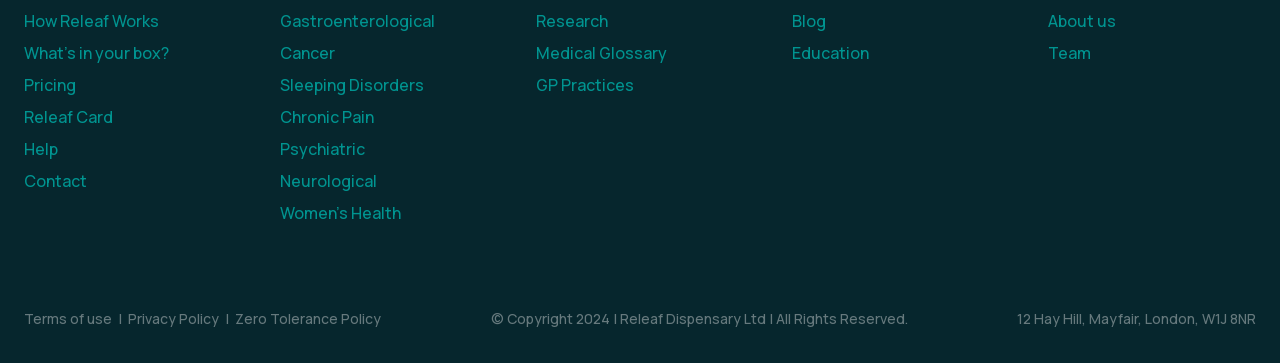What is the address of Releaf Dispensary?
Using the image, give a concise answer in the form of a single word or short phrase.

12 Hay Hill, Mayfair, London, W1J 8NR